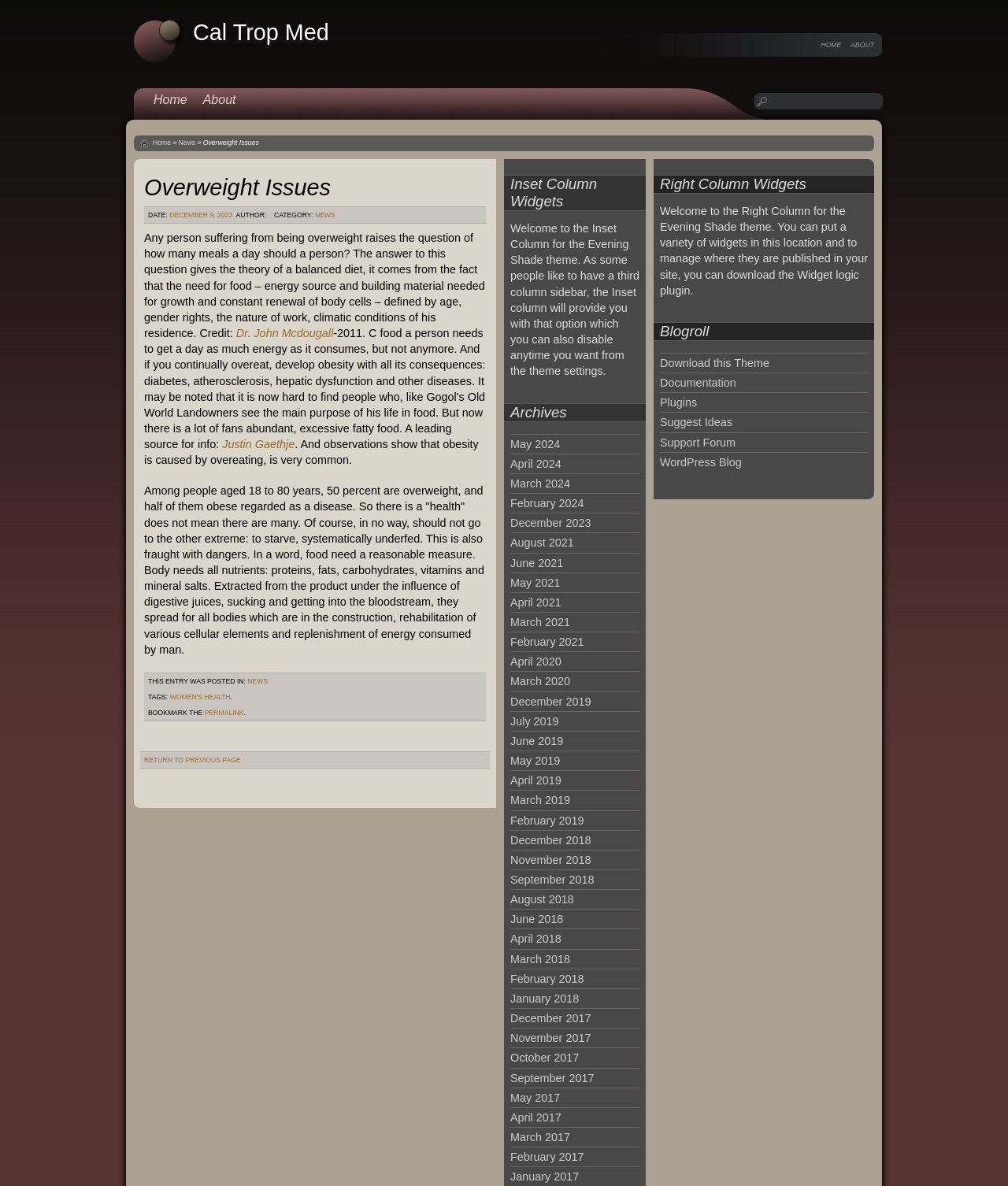Could you specify the bounding box coordinates for the clickable section to complete the following instruction: "Download this theme"?

[0.655, 0.301, 0.763, 0.311]